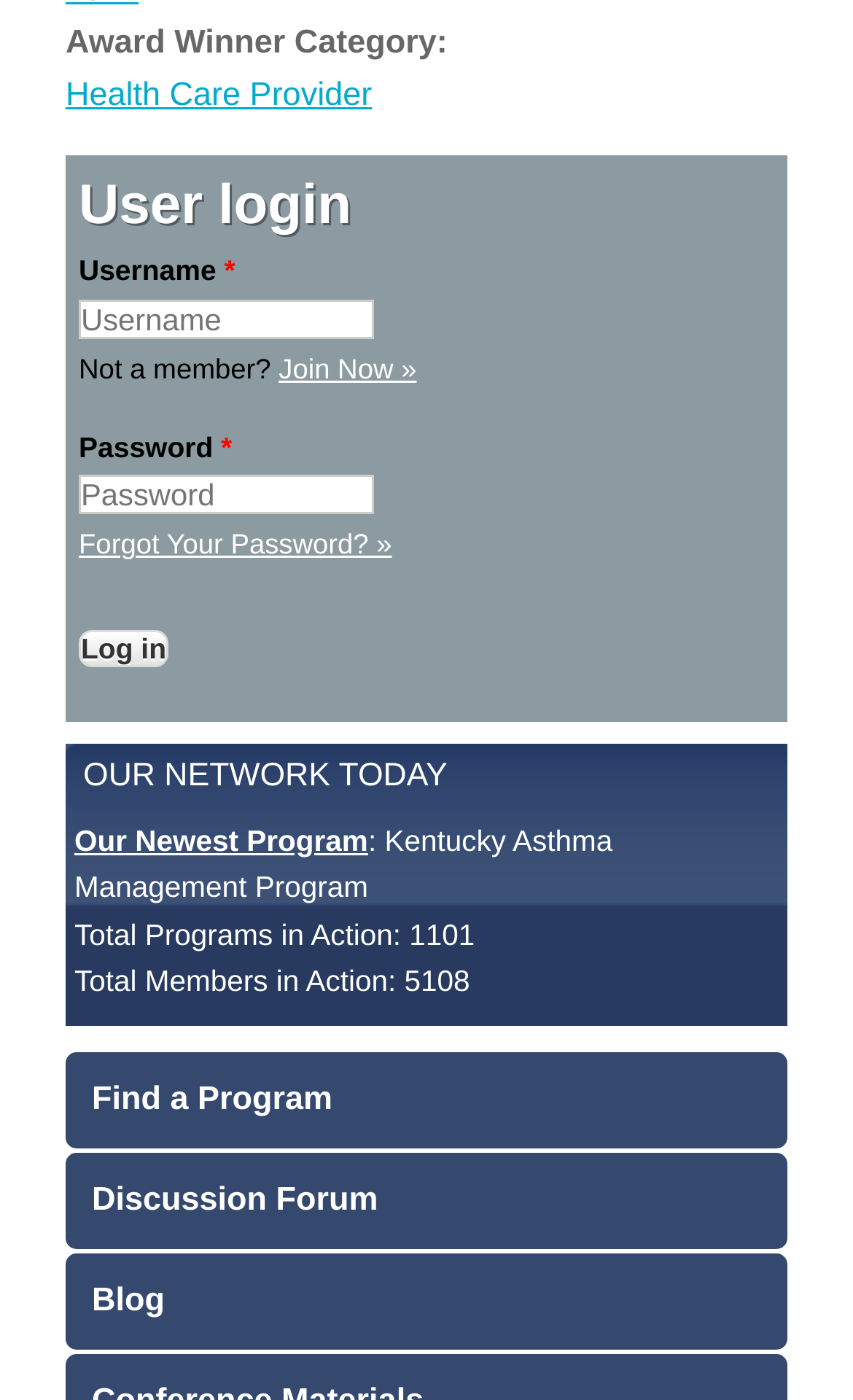Please provide a short answer using a single word or phrase for the question:
How many total members are in action?

5108